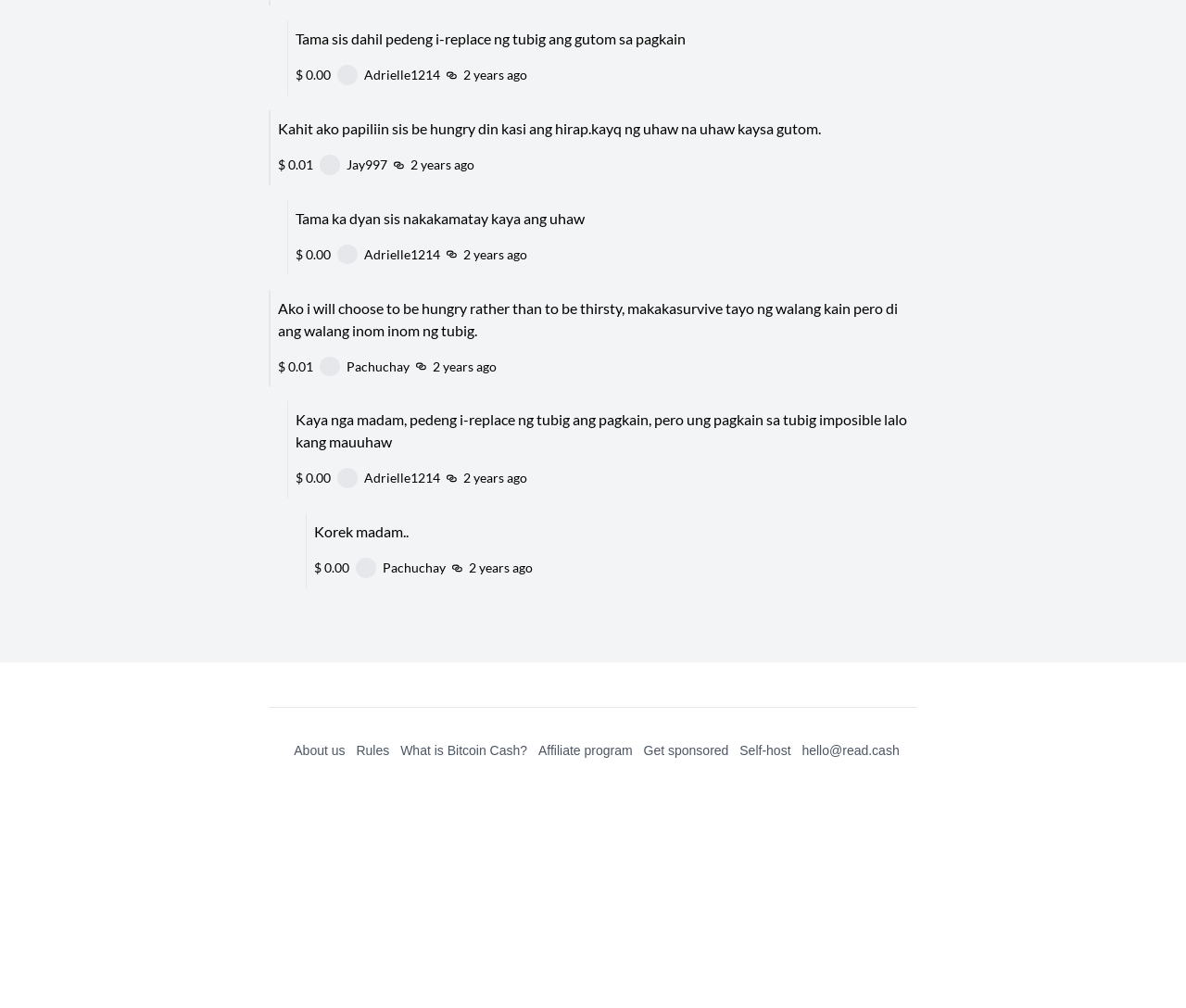What is the link at the bottom of the webpage that starts with 'hello'?
Give a one-word or short-phrase answer derived from the screenshot.

hello@read.cash